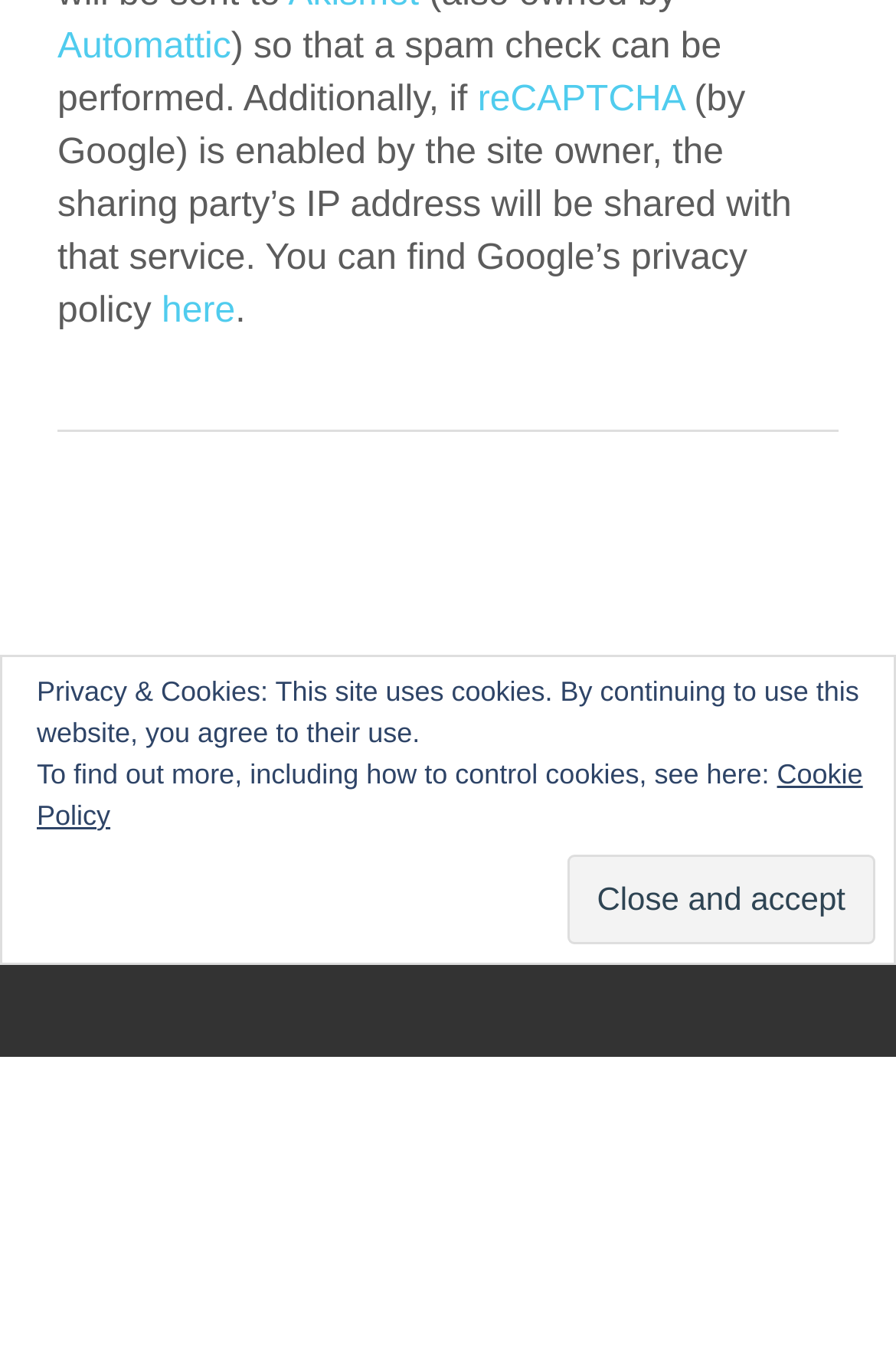Find the bounding box coordinates of the element to click in order to complete the given instruction: "Learn about Cookie Policy."

[0.041, 0.554, 0.963, 0.608]